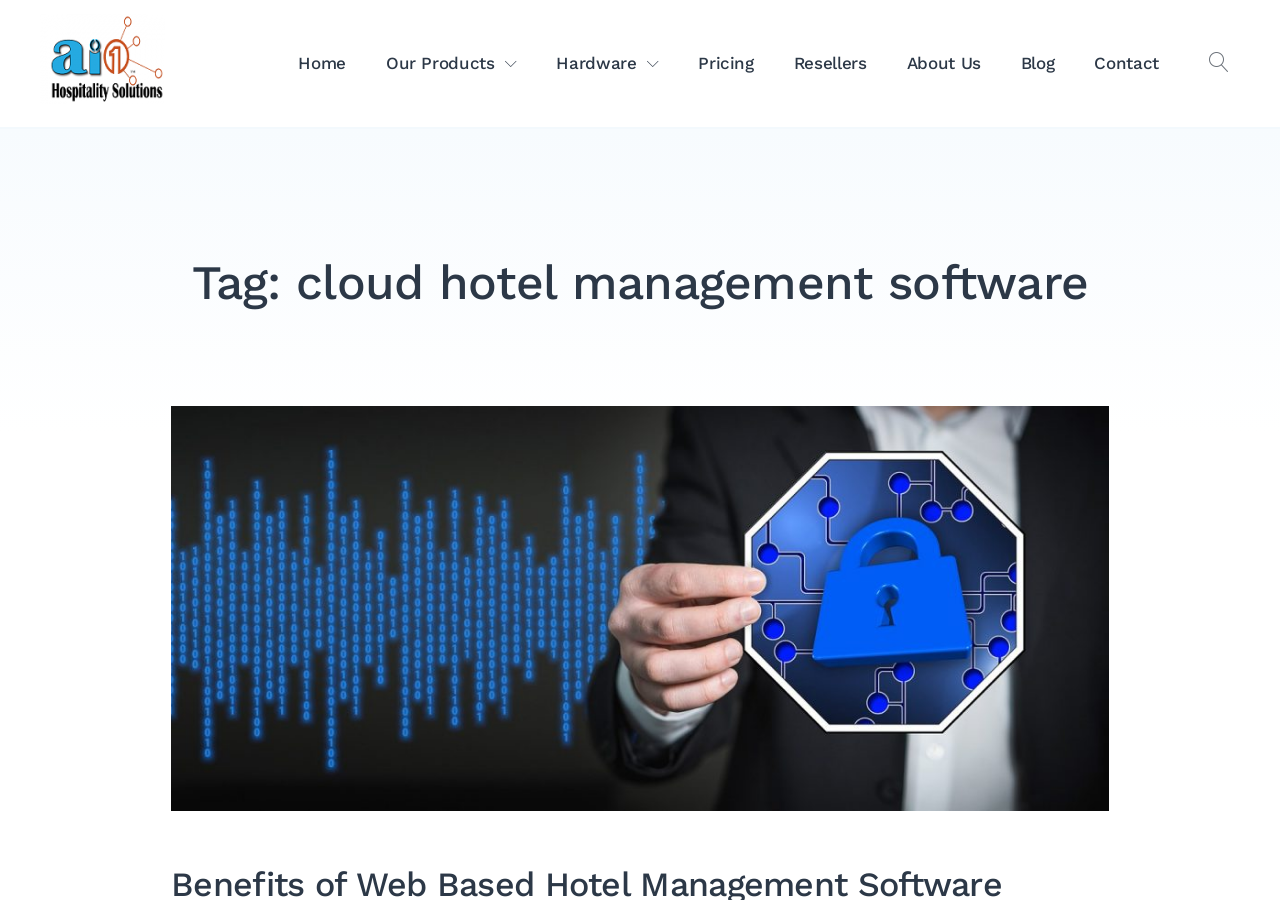What is the last link in the main navigation bar?
Craft a detailed and extensive response to the question.

The last link in the main navigation bar can be found on the right-most side of the top navigation bar, and it is labeled as 'Contact'.